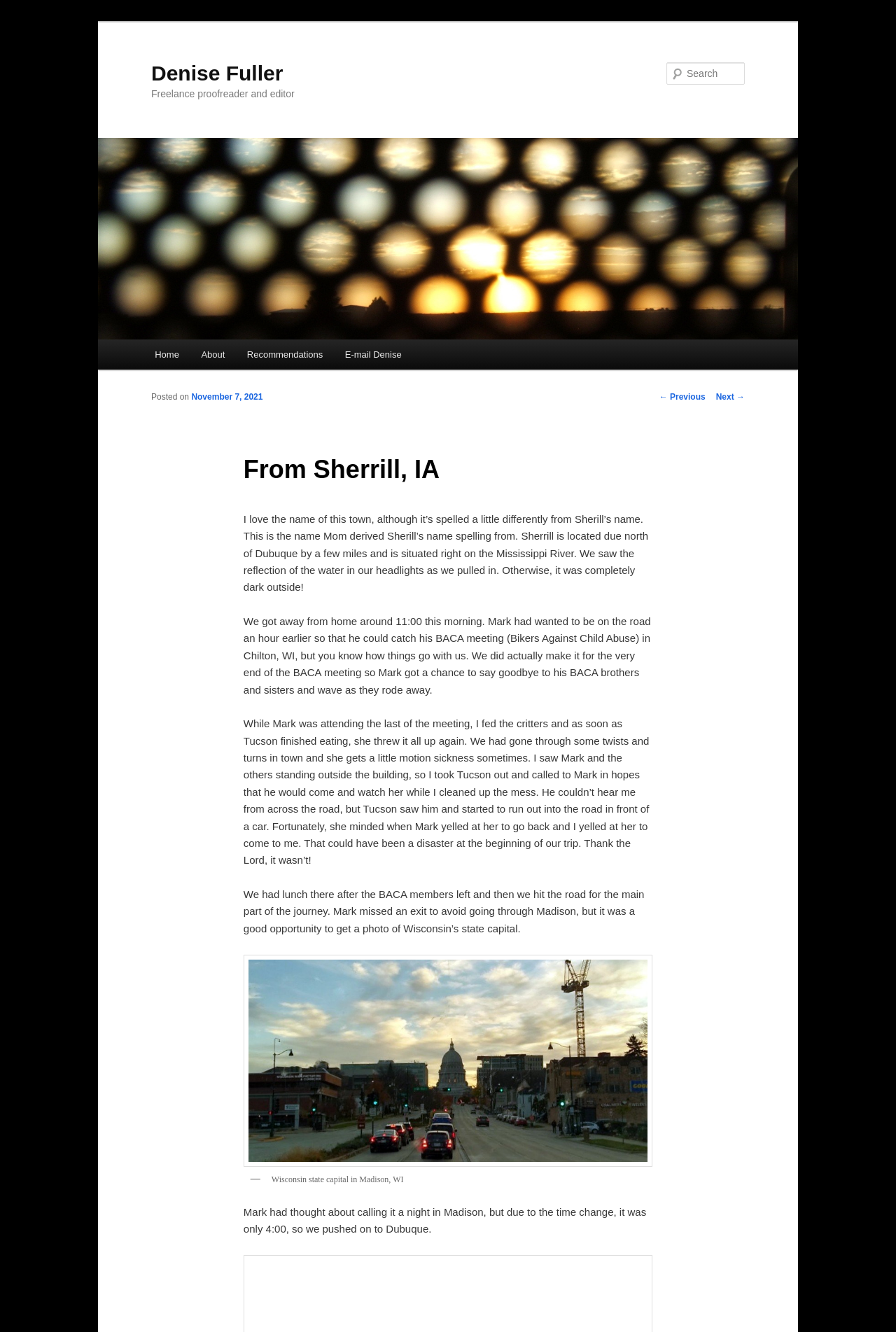Respond to the question below with a single word or phrase: What is the name of the town that inspired Sherill's name?

Sherrill